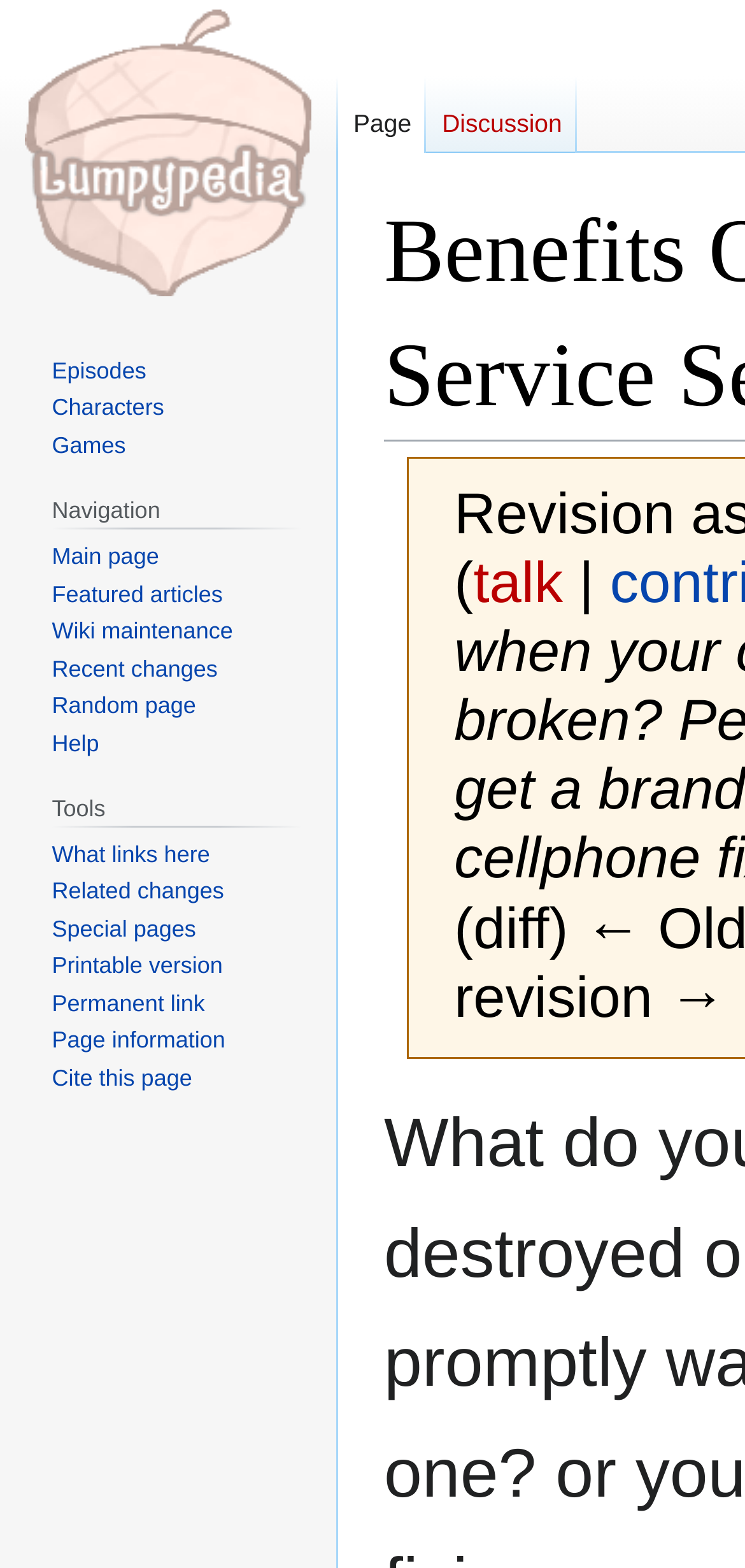Refer to the element description Episodes and identify the corresponding bounding box in the screenshot. Format the coordinates as (top-left x, top-left y, bottom-right x, bottom-right y) with values in the range of 0 to 1.

[0.07, 0.228, 0.196, 0.245]